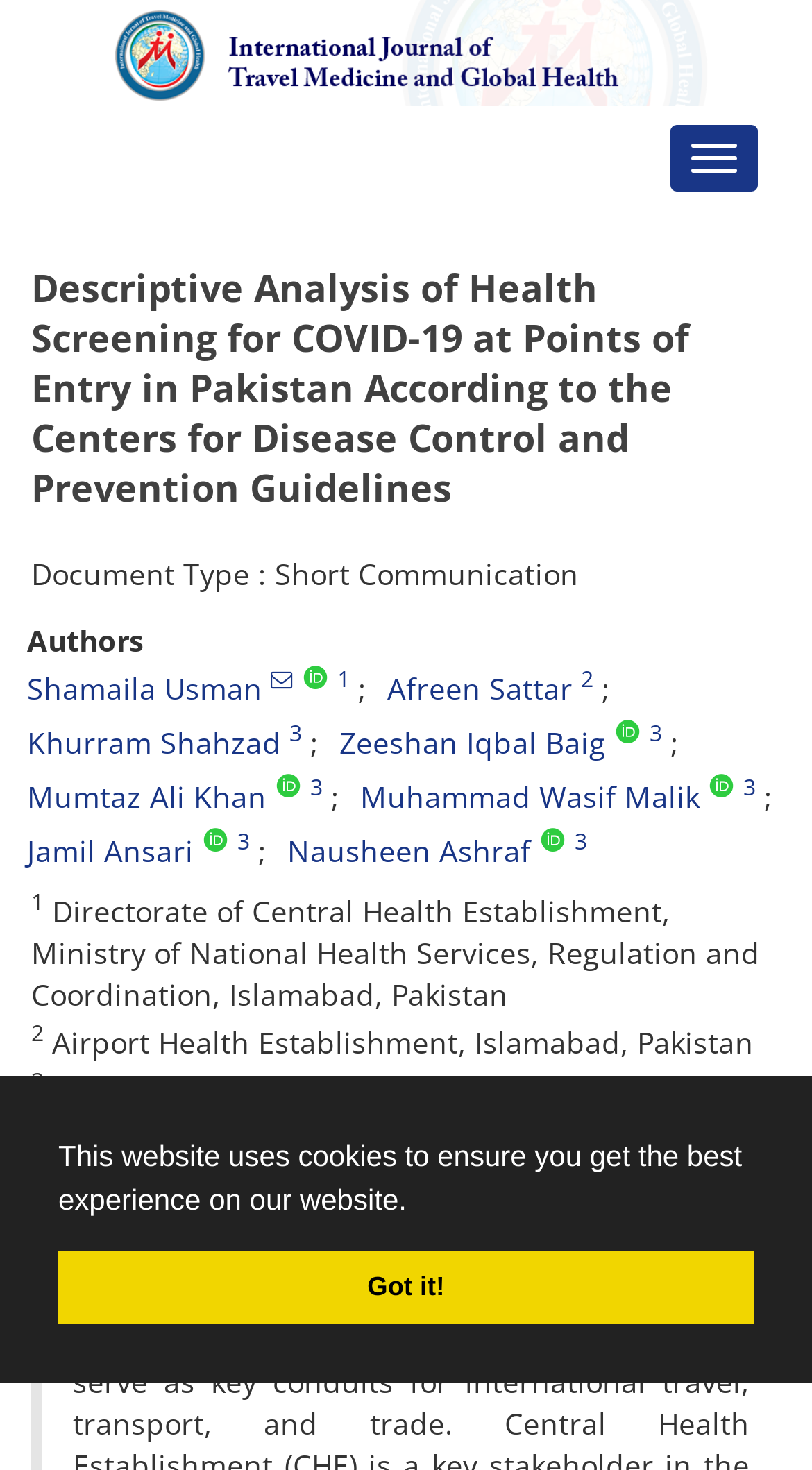Could you indicate the bounding box coordinates of the region to click in order to complete this instruction: "Click the link of Shamaila Usman".

[0.033, 0.454, 0.323, 0.481]